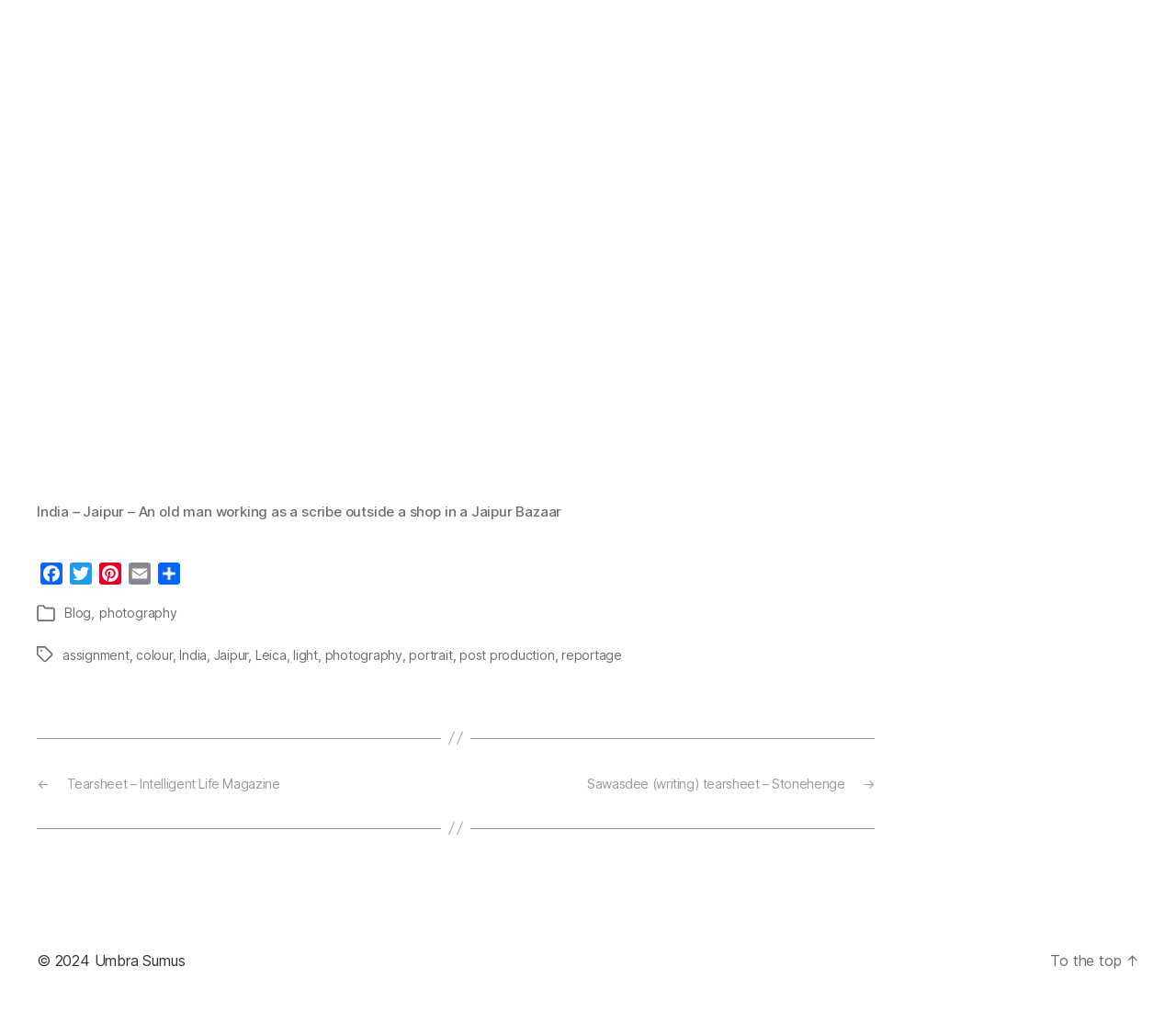Please identify the bounding box coordinates of the element's region that needs to be clicked to fulfill the following instruction: "Share on social media". The bounding box coordinates should consist of four float numbers between 0 and 1, i.e., [left, top, right, bottom].

[0.131, 0.556, 0.156, 0.583]